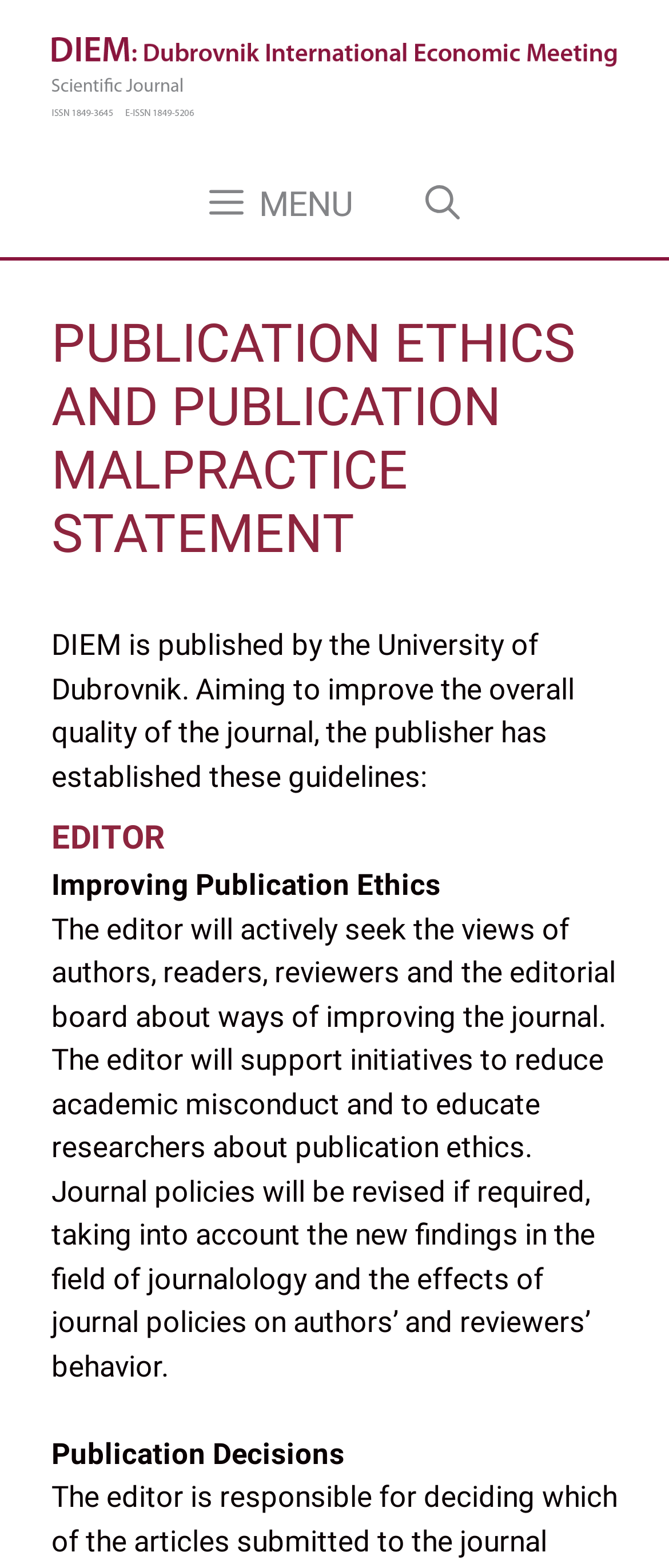Based on the image, please elaborate on the answer to the following question:
What is the role of the editor?

The role of the editor is described in the section below the heading 'EDITOR', which mentions that the editor will actively seek the views of authors, readers, reviewers, and the editorial board about ways of improving the journal, and will support initiatives to reduce academic misconduct and to educate researchers about publication ethics.